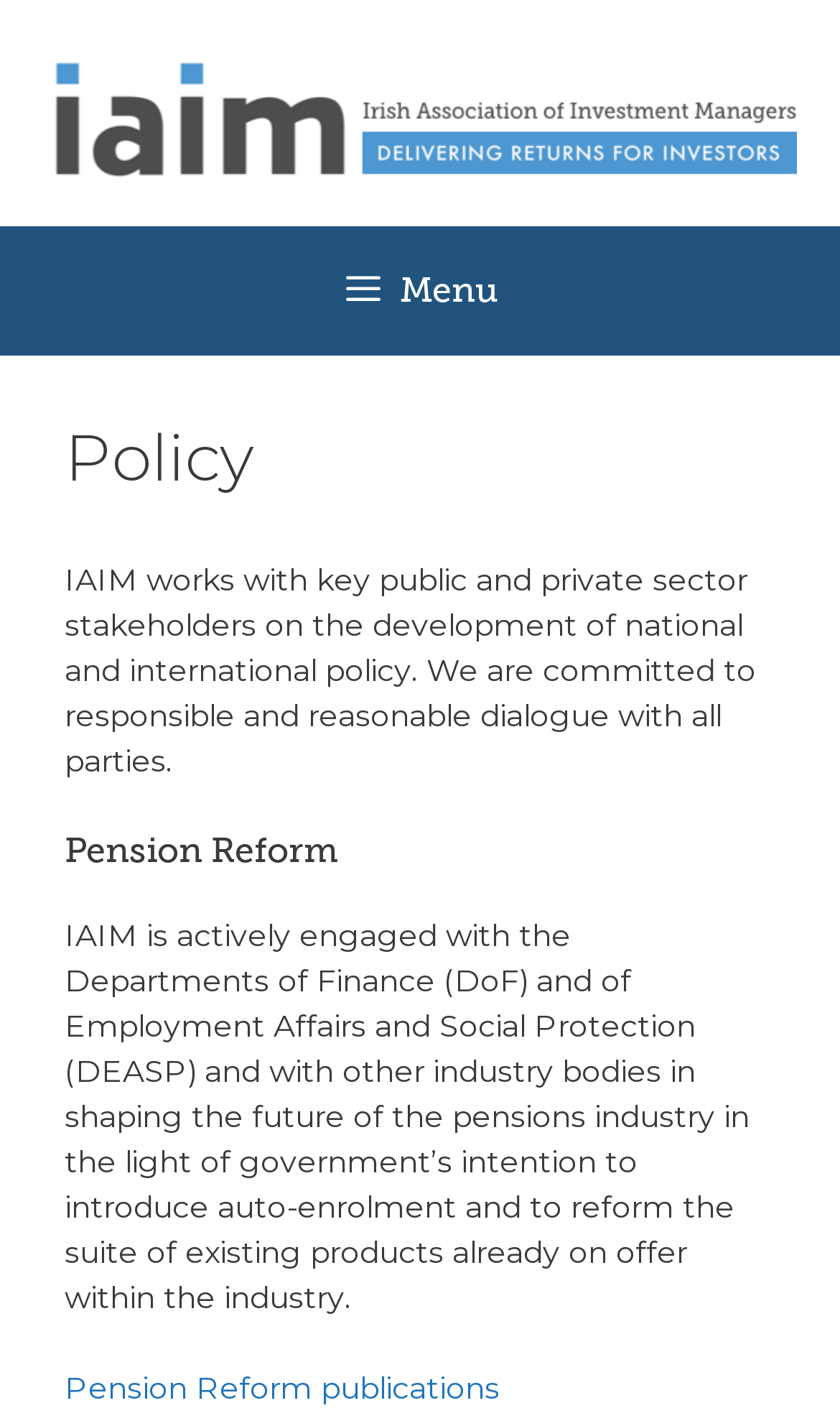What is the topic of the second heading?
Refer to the image and provide a concise answer in one word or phrase.

Pension Reform